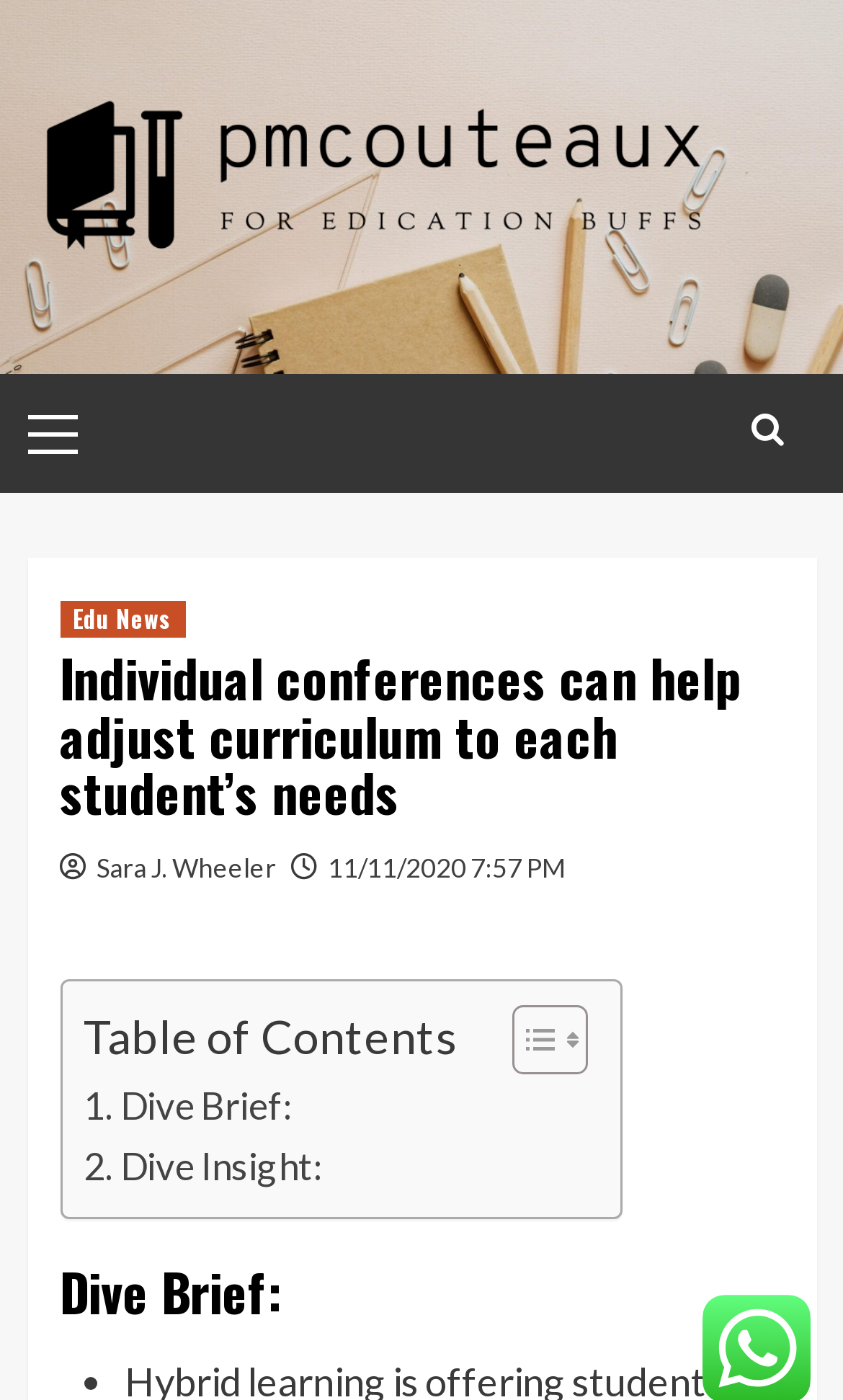Kindly determine the bounding box coordinates of the area that needs to be clicked to fulfill this instruction: "Click the link to pmcouteaux's profile".

[0.032, 0.069, 0.968, 0.197]